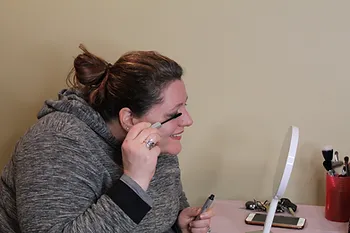Describe the image in great detail, covering all key points.

The image depicts a woman applying makeup, specifically mascara, in front of a small mirror. She is seated at a table, wearing a cozy gray hoodie, and has a focused expression on her face as she delicately brushes the mascara onto her eyelashes. The background features a simple, soft-colored wall that creates a warm atmosphere, while the table is adorned with various makeup items, hinting at a personal makeup routine. This moment captures the essence of learning and performing makeup techniques, as if she were preparing for a consultation or following advice shared in a beauty blog. The scene embodies the everyday experience of many looking to enhance their beauty skills, resonating with the theme of the accompanying written content about makeup guidance and personal experiences.